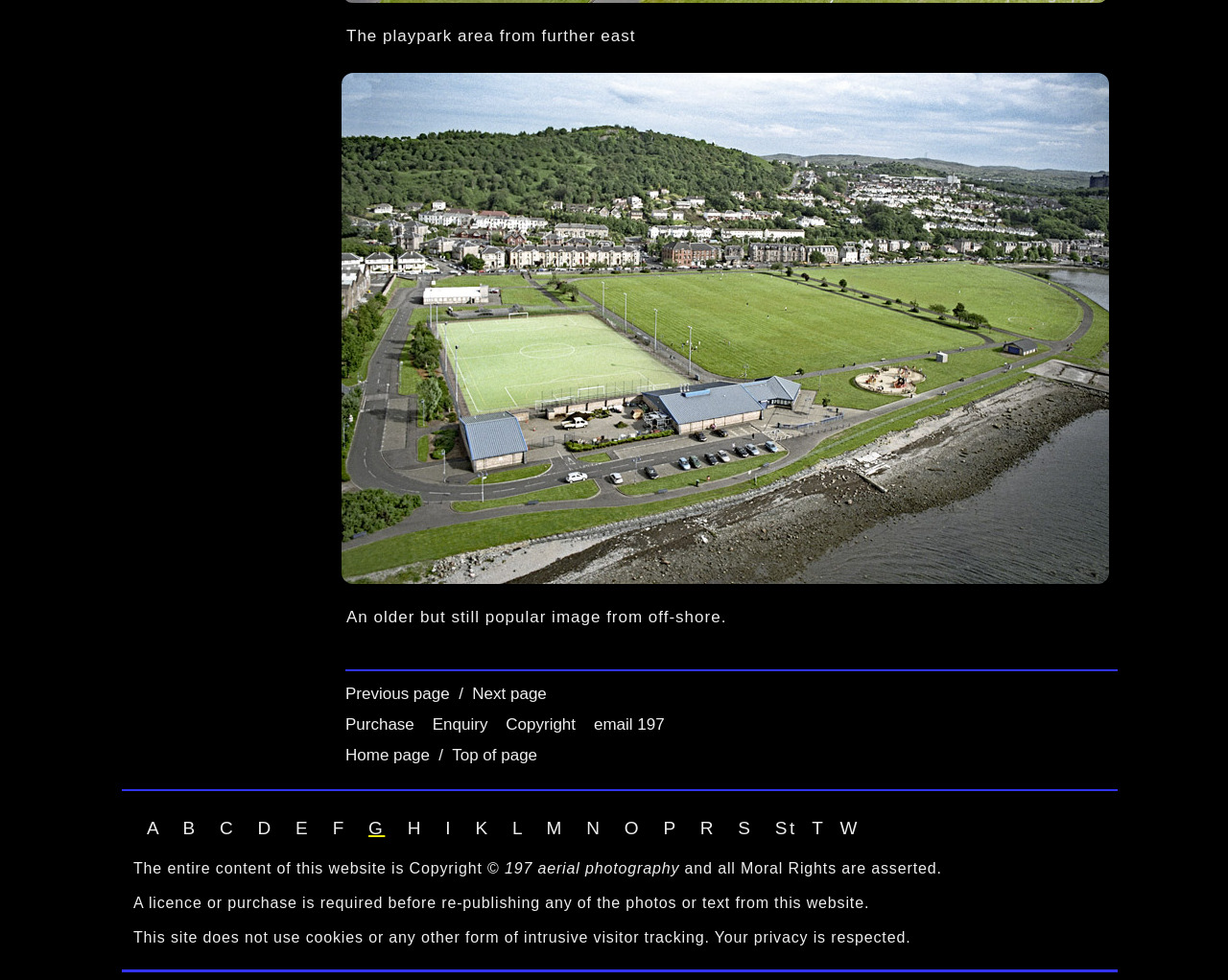Identify the bounding box coordinates of the section to be clicked to complete the task described by the following instruction: "Add to cart". The coordinates should be four float numbers between 0 and 1, formatted as [left, top, right, bottom].

None